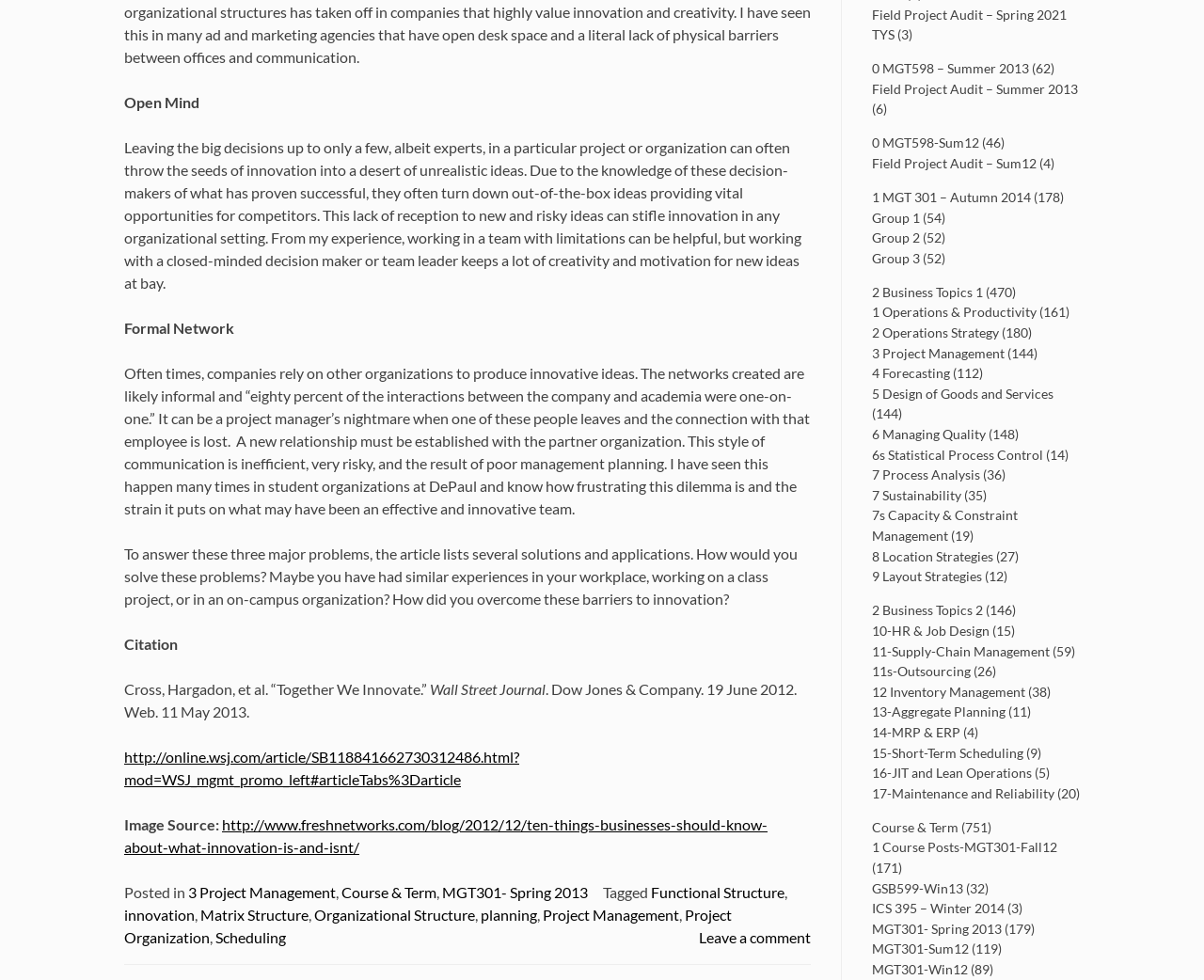Provide a single word or phrase answer to the question: 
What is the title of the article?

Open Mind